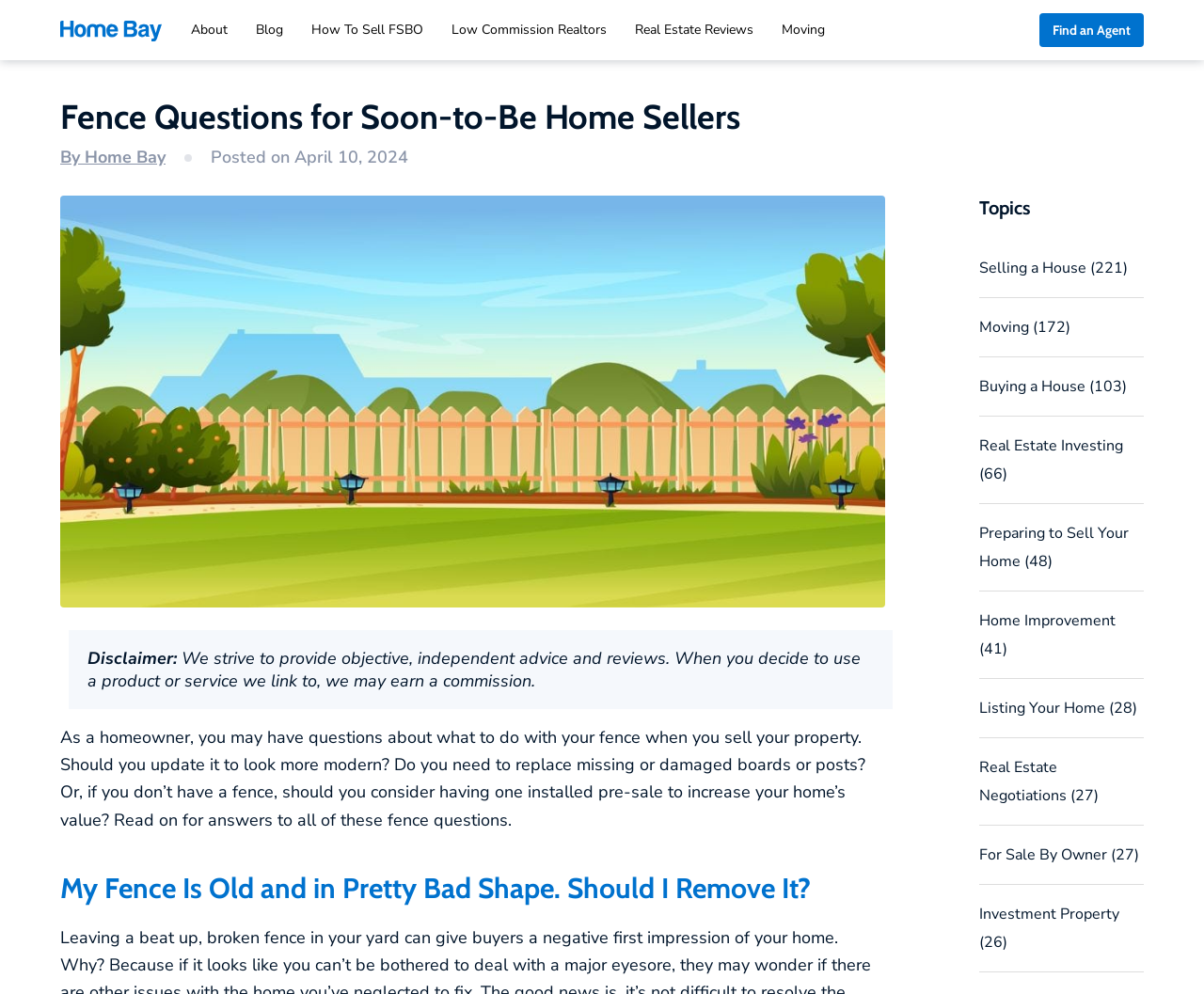Find the bounding box coordinates for the element that must be clicked to complete the instruction: "Read more about Home Bay". The coordinates should be four float numbers between 0 and 1, indicated as [left, top, right, bottom].

[0.07, 0.147, 0.138, 0.17]